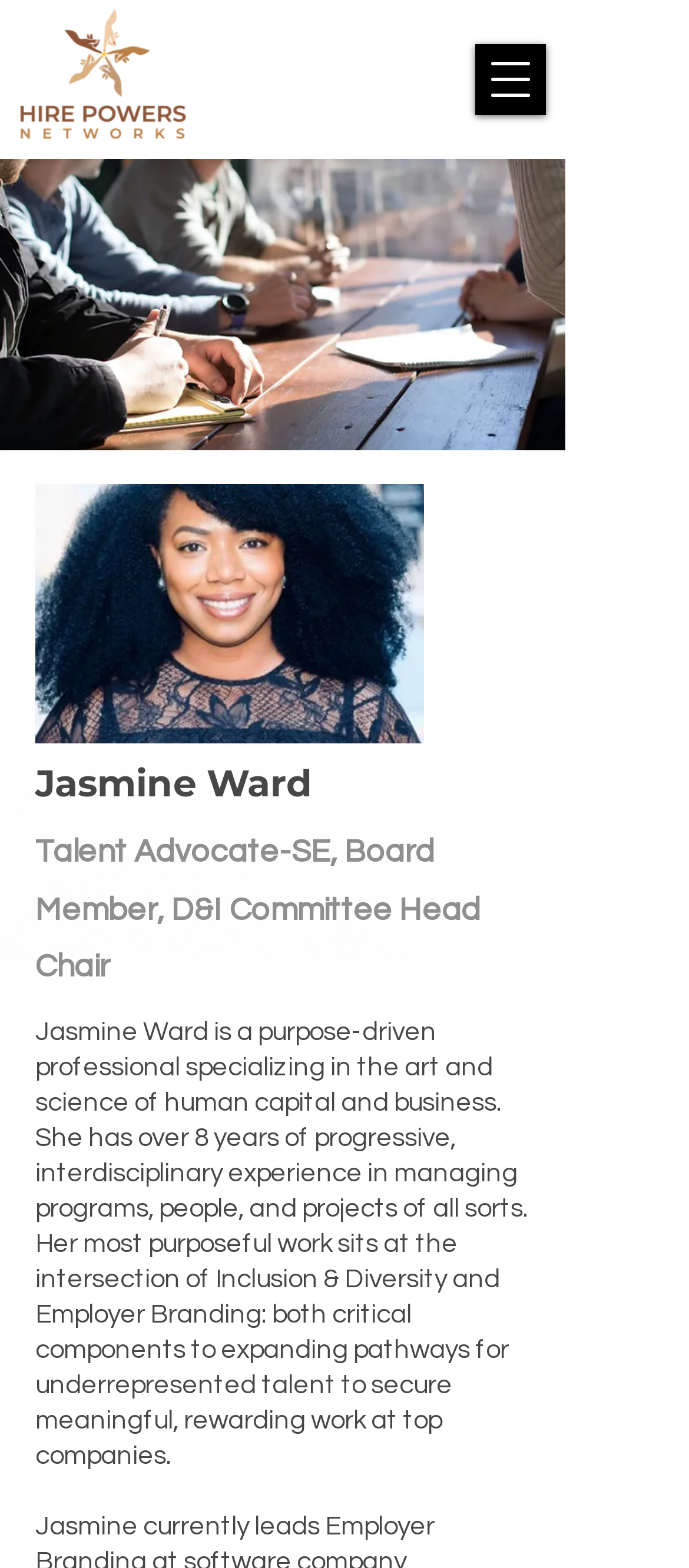What is the name of the person in the image?
Based on the image, answer the question in a detailed manner.

The image 'Jasmine.jpeg' is likely a photo of Jasmine Ward, as it is placed near her name and bio.